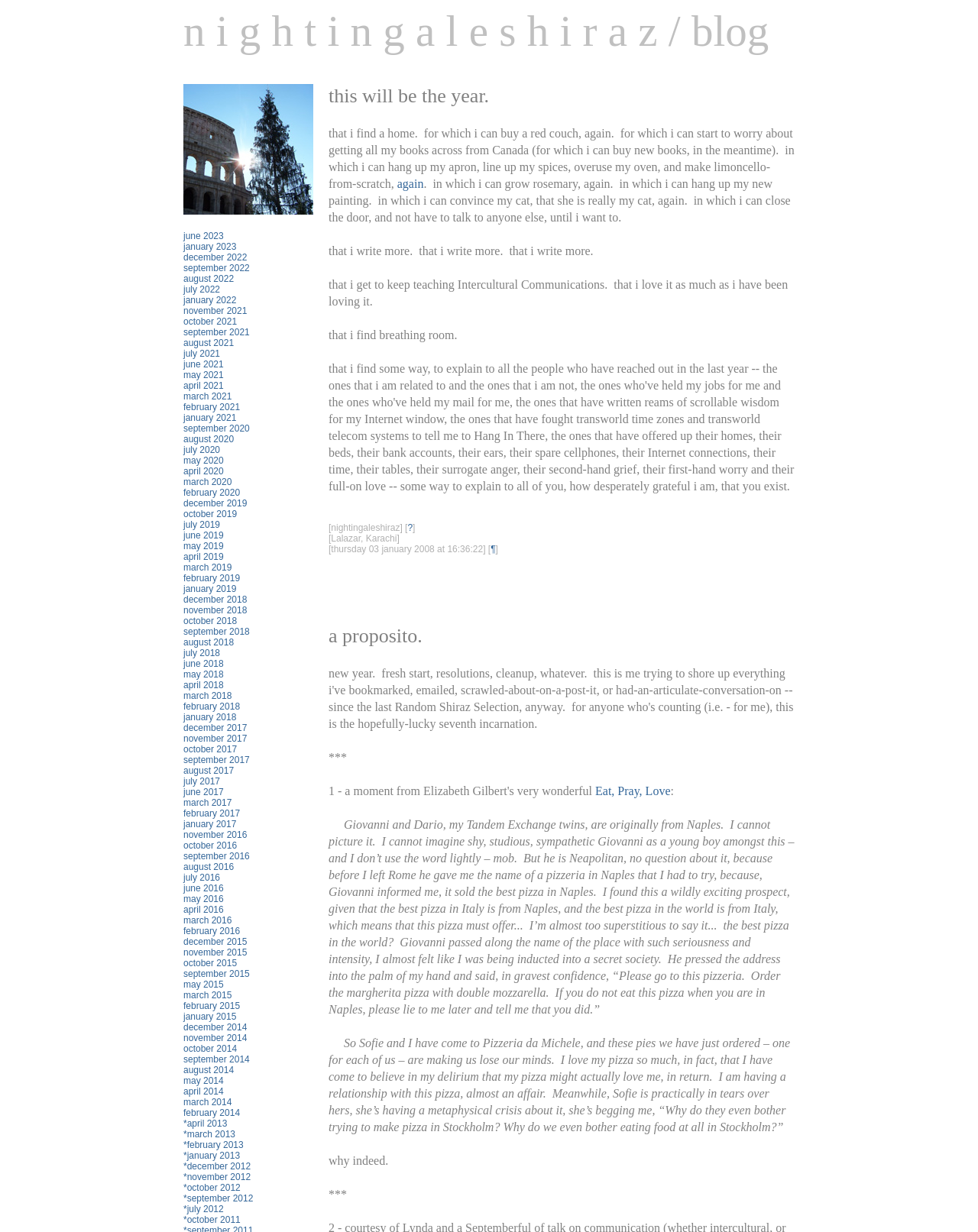Please analyze the image and provide a thorough answer to the question:
What is the title of the blog?

The title of the blog can be found at the top of the webpage, which is 'nightingaleshiraz/blog'. This is the main title of the blog, indicating the name of the blog.